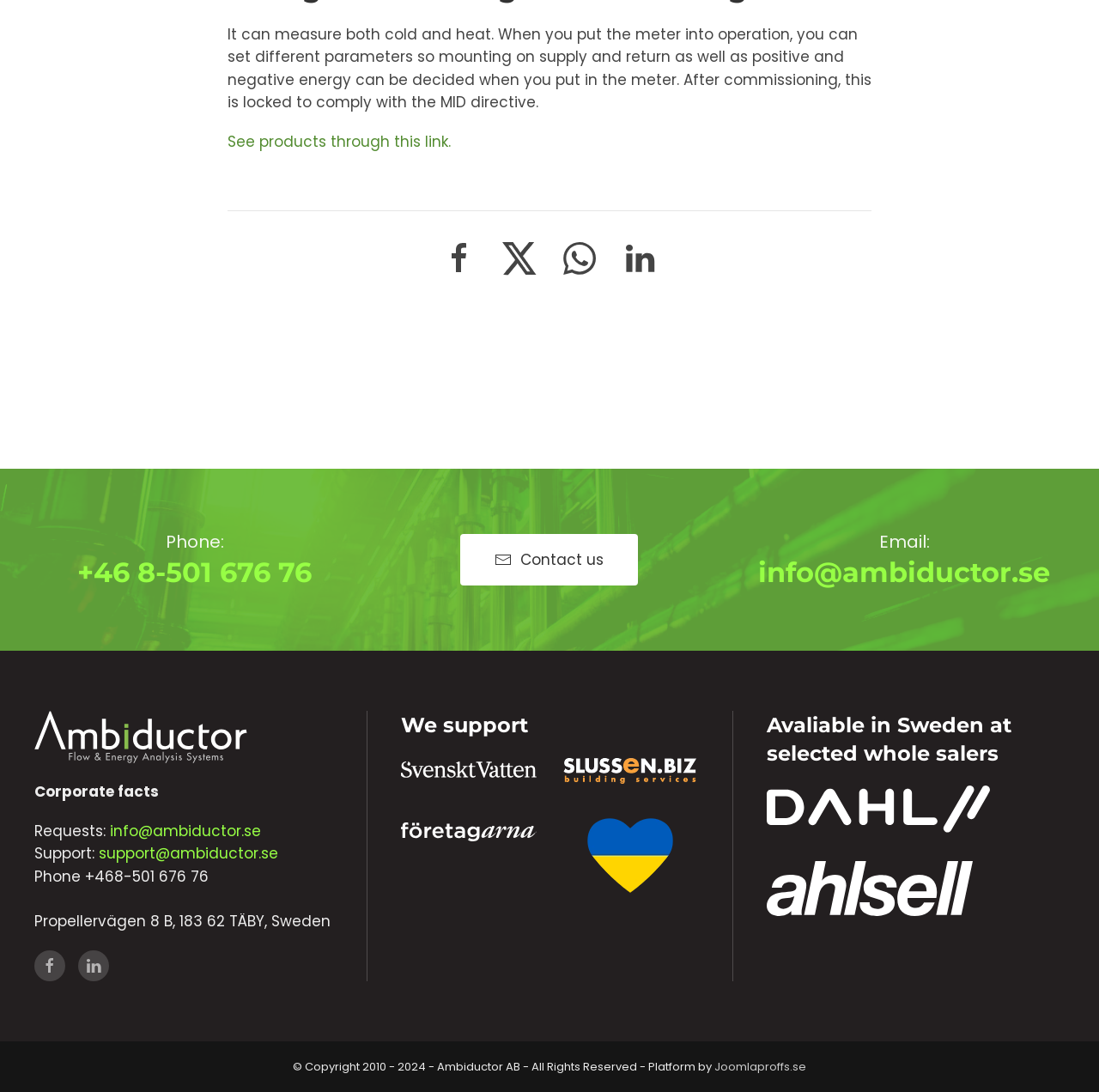Please pinpoint the bounding box coordinates for the region I should click to adhere to this instruction: "Follow Ambiductor on LinkedIn".

[0.071, 0.87, 0.099, 0.898]